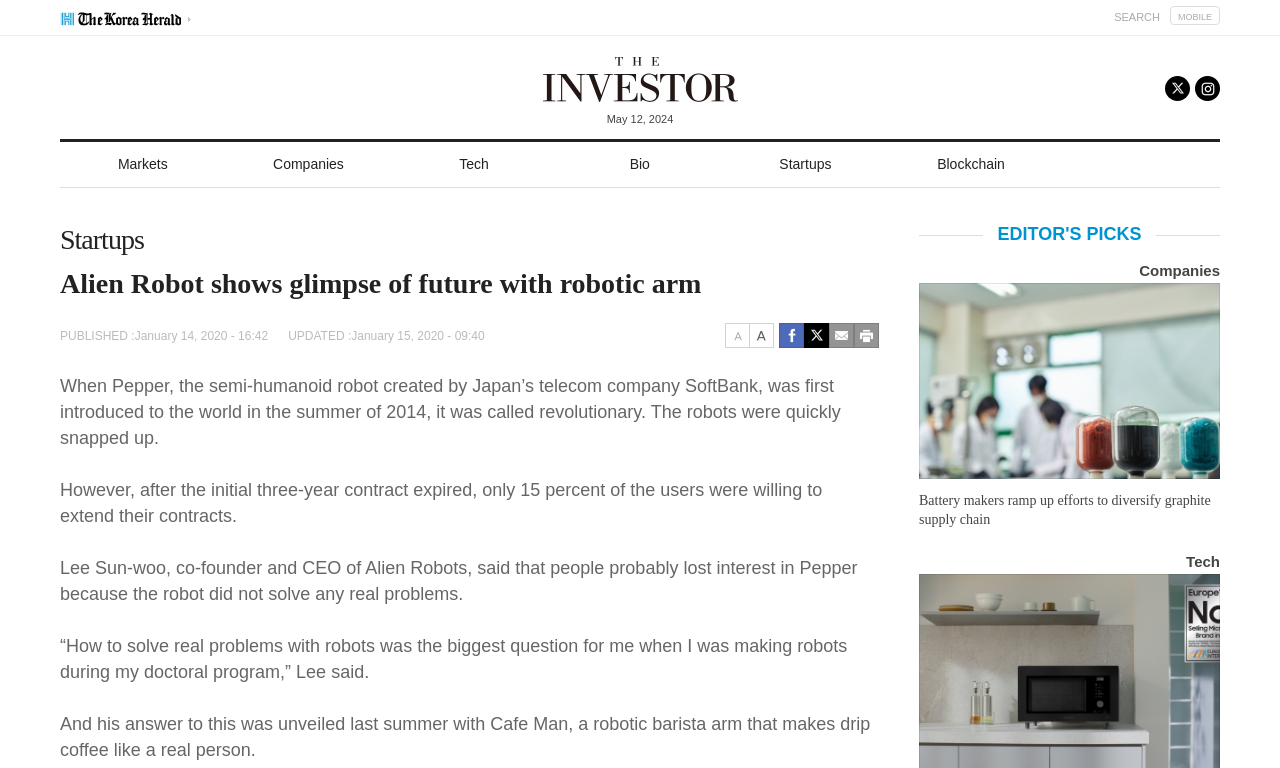Specify the bounding box coordinates of the area to click in order to execute this command: 'read article about Alien Robot'. The coordinates should consist of four float numbers ranging from 0 to 1, and should be formatted as [left, top, right, bottom].

[0.047, 0.347, 0.687, 0.407]